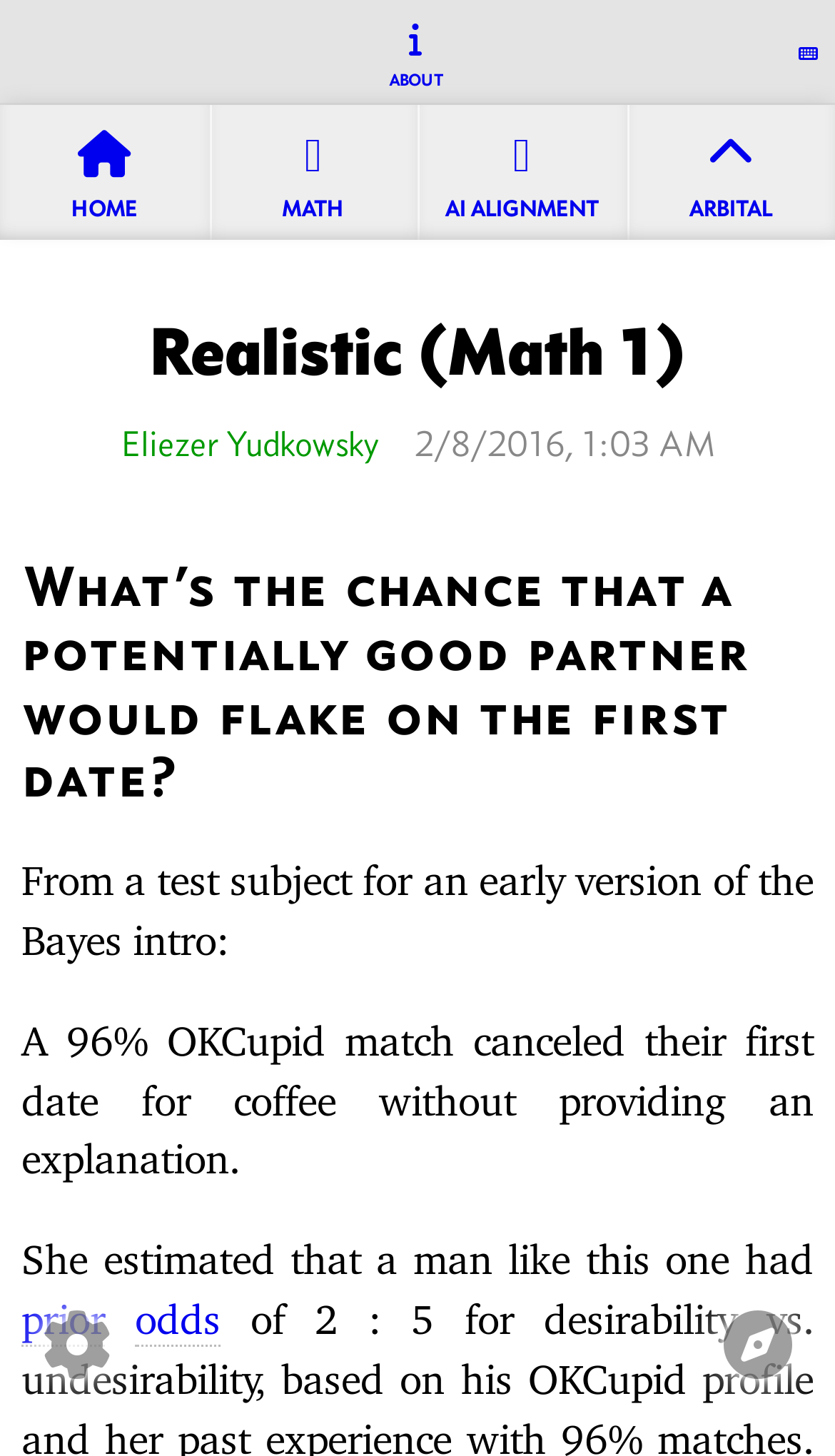What is the OKCupid match's action?
Based on the image, answer the question in a detailed manner.

I found the OKCupid match's action by reading the static text element with the bounding box coordinates [0.026, 0.697, 0.974, 0.814], which contains the text 'A 96% OKCupid match canceled their first date for coffee without providing an explanation'.